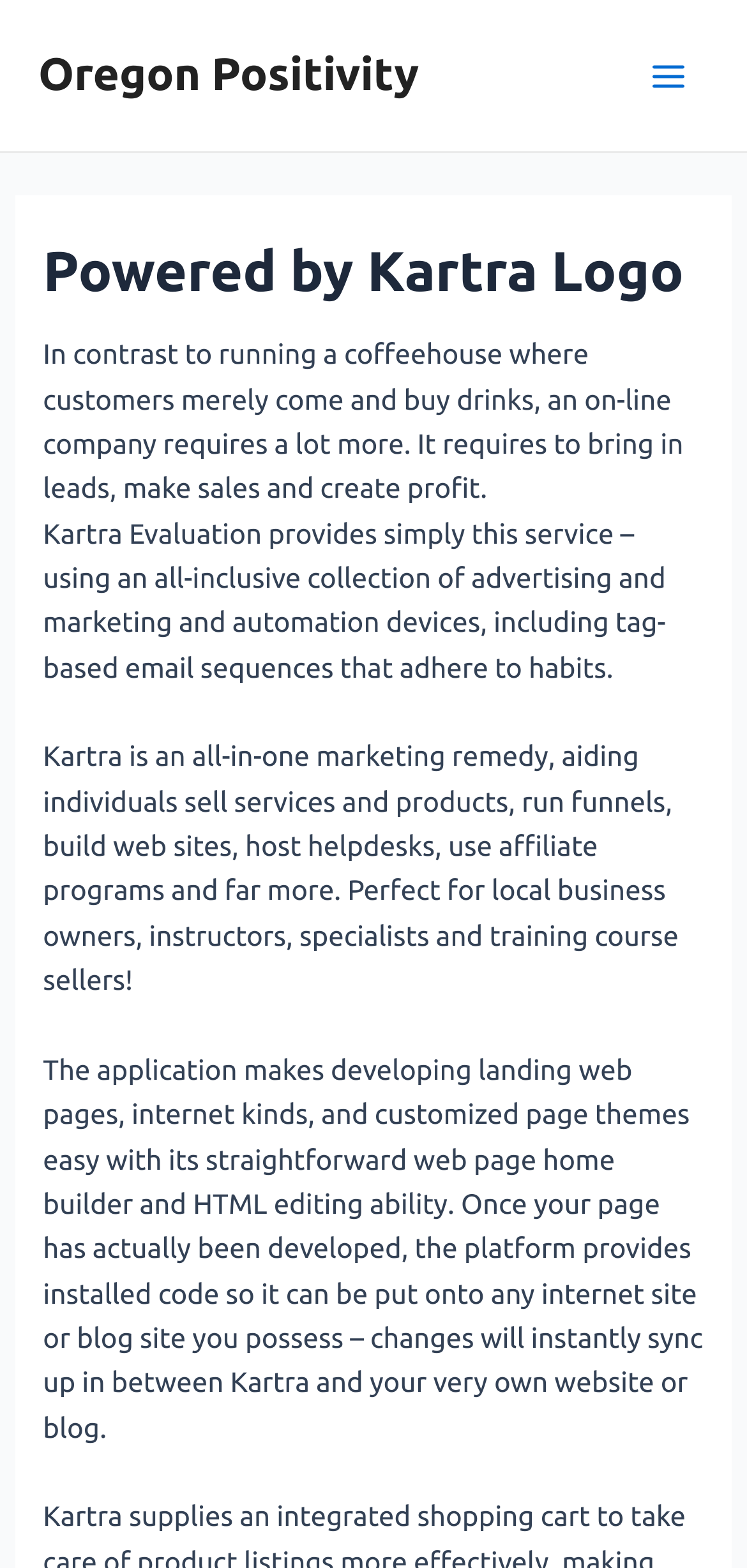What can be created easily with Kartra's page builder?
Answer the question with just one word or phrase using the image.

Landing pages, internet forms, and customized page themes